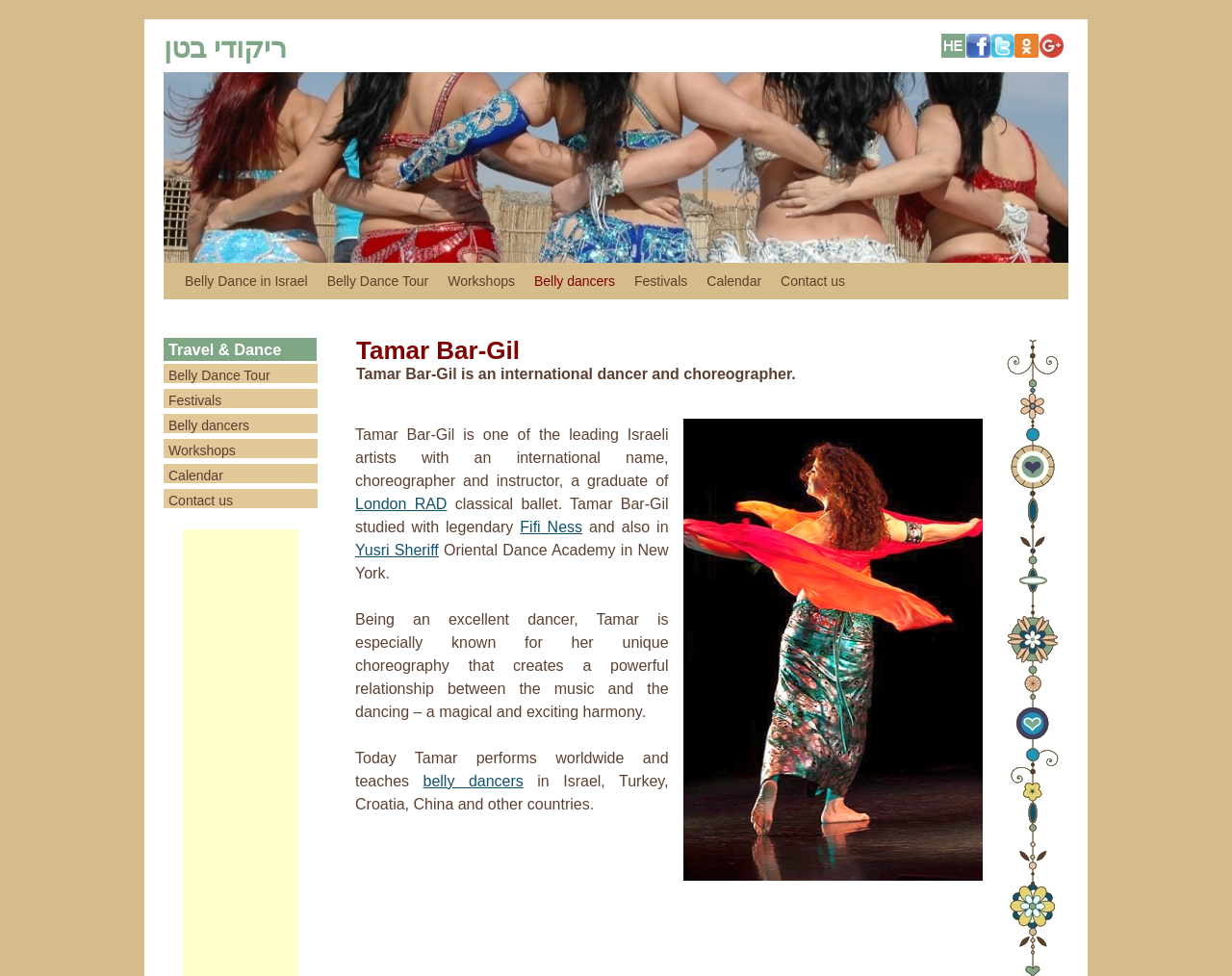What is the theme of the webpage?
Please provide a comprehensive answer based on the information in the image.

The webpage is primarily about belly dance, as evident from the various links and content related to belly dance, such as 'Belly Dance Tour', 'Belly dancers', and 'Workshops'.